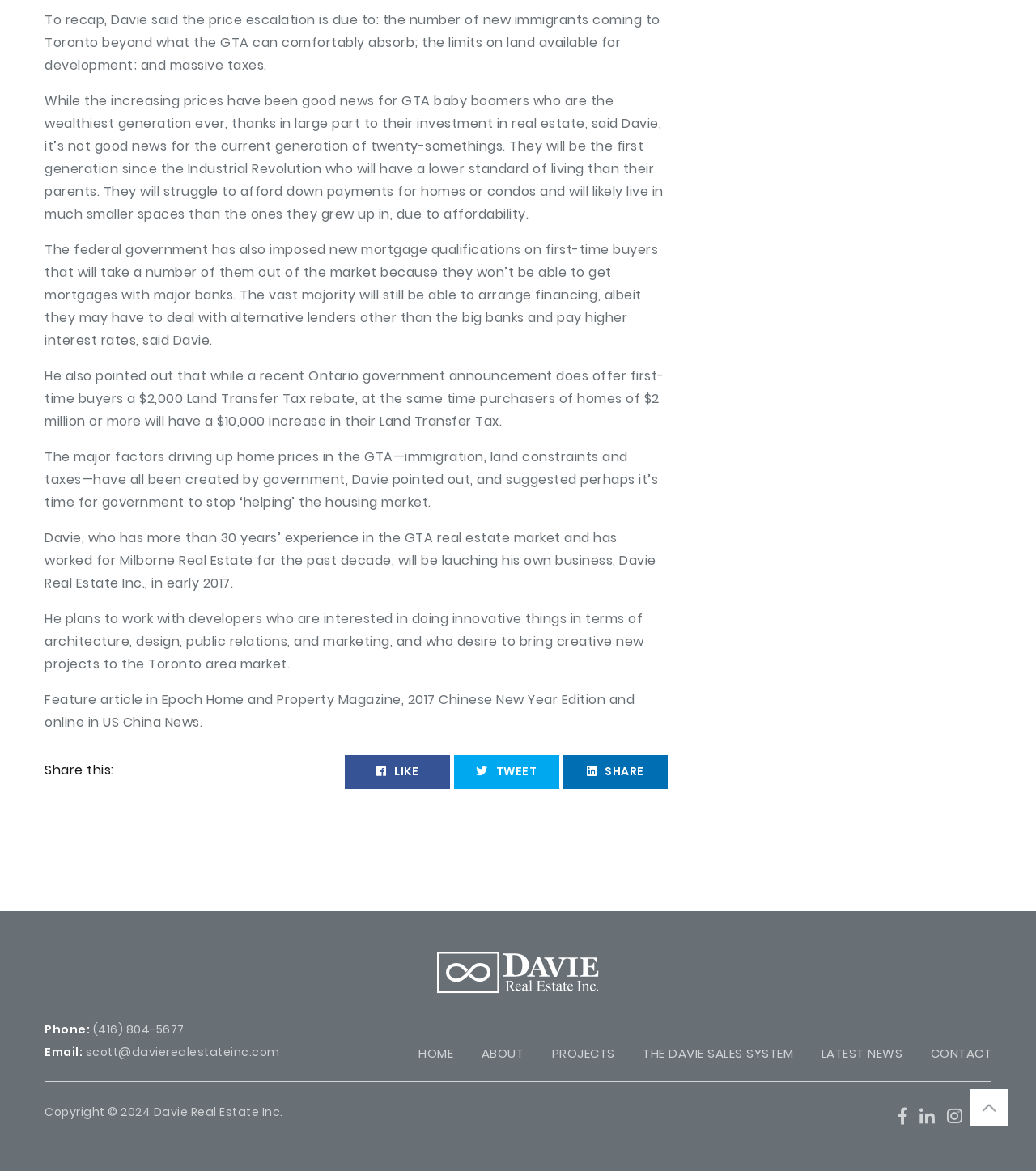Can you specify the bounding box coordinates of the area that needs to be clicked to fulfill the following instruction: "Click the 'HOME' link"?

[0.404, 0.892, 0.438, 0.907]